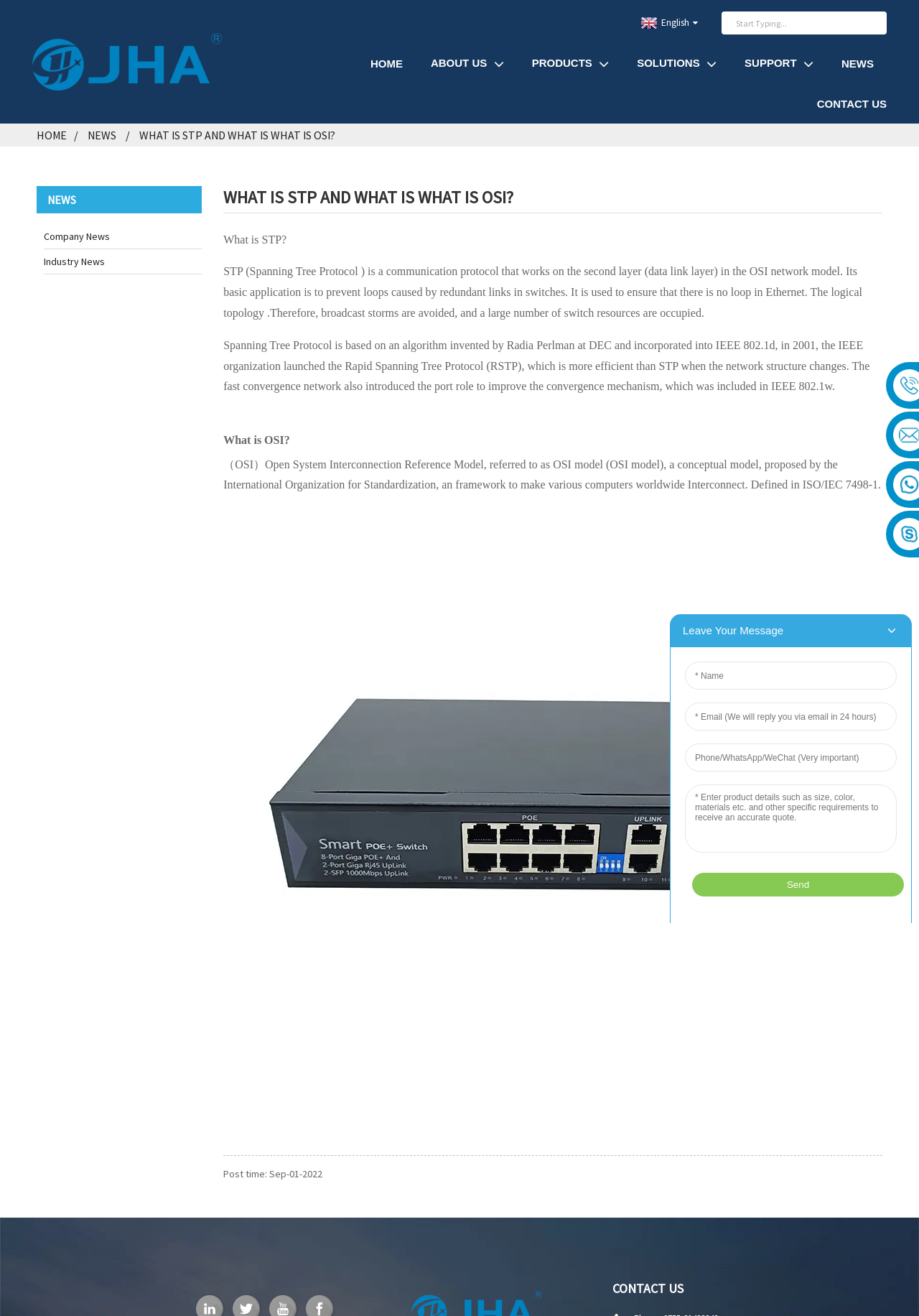Could you specify the bounding box coordinates for the clickable section to complete the following instruction: "Click the 'May 2024' link"?

None